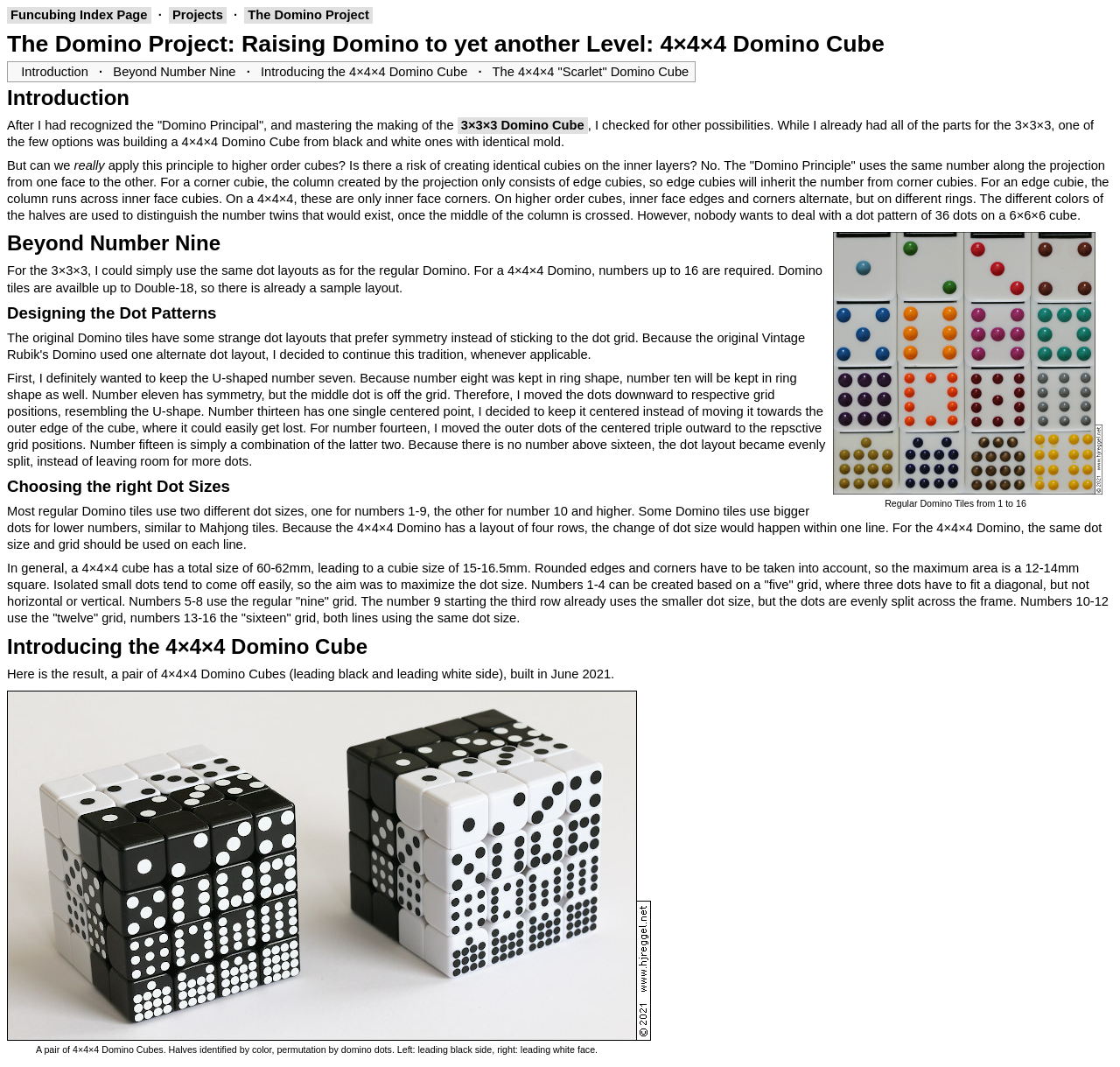Extract the bounding box coordinates for the UI element described as: "Introduction".

[0.016, 0.061, 0.082, 0.074]